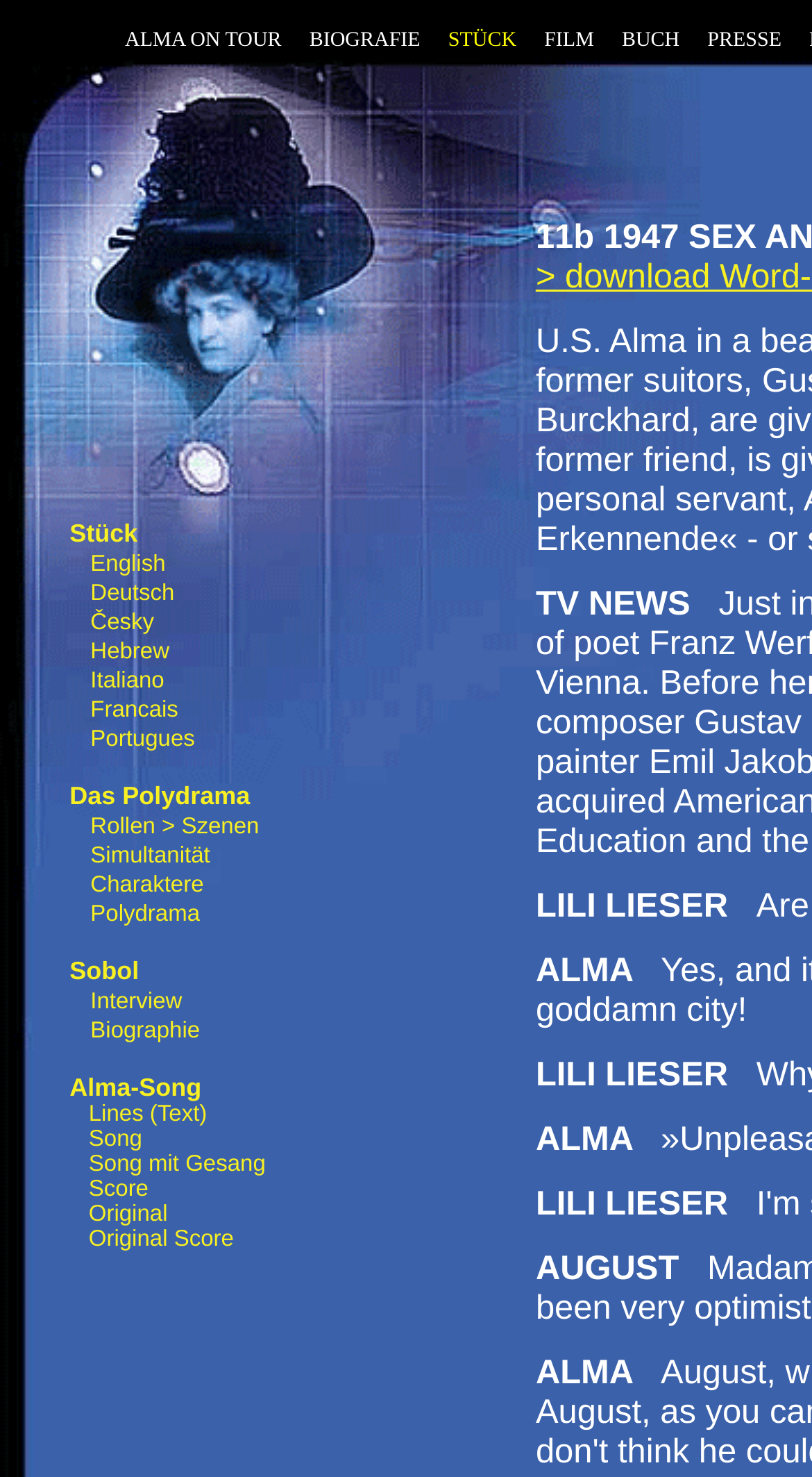Generate a comprehensive description of the contents of the webpage.

This webpage is about Alma Mahler Werfel, a famous femme fatale of the 20th century. At the top, there is a navigation menu with links to different sections, including "ALMA ON TOUR", "BIOGRAFIE", "STÜCK", "FILM", "BUCH", and "PRESSE". Below the menu, there is a large image that takes up most of the width of the page.

To the right of the image, there is a table with multiple rows and columns. The table contains various links and text, including a section about the play "Stück" with links to different languages, such as English, Deutsch, Česky, Hebrew, Italiano, and Francais. There is also a section about "Das Polydrama" with links to "Rollen > Szenen", "Simultanität", "Charaktere", and "Polydrama".

Further down, there are sections about "Sobol" with links to "Interview" and "Biographie", and "Alma-Song" with links to "Lines (Text)", "Song", "Song mit Gesang", "Score", "Original", and "Original Score". Throughout the table, there are also some empty cells with no content.

At the very bottom of the page, there is another image, which is smaller than the one at the top. Overall, the webpage has a simple and organized layout, with a focus on providing information about Alma Mahler Werfel and her works.